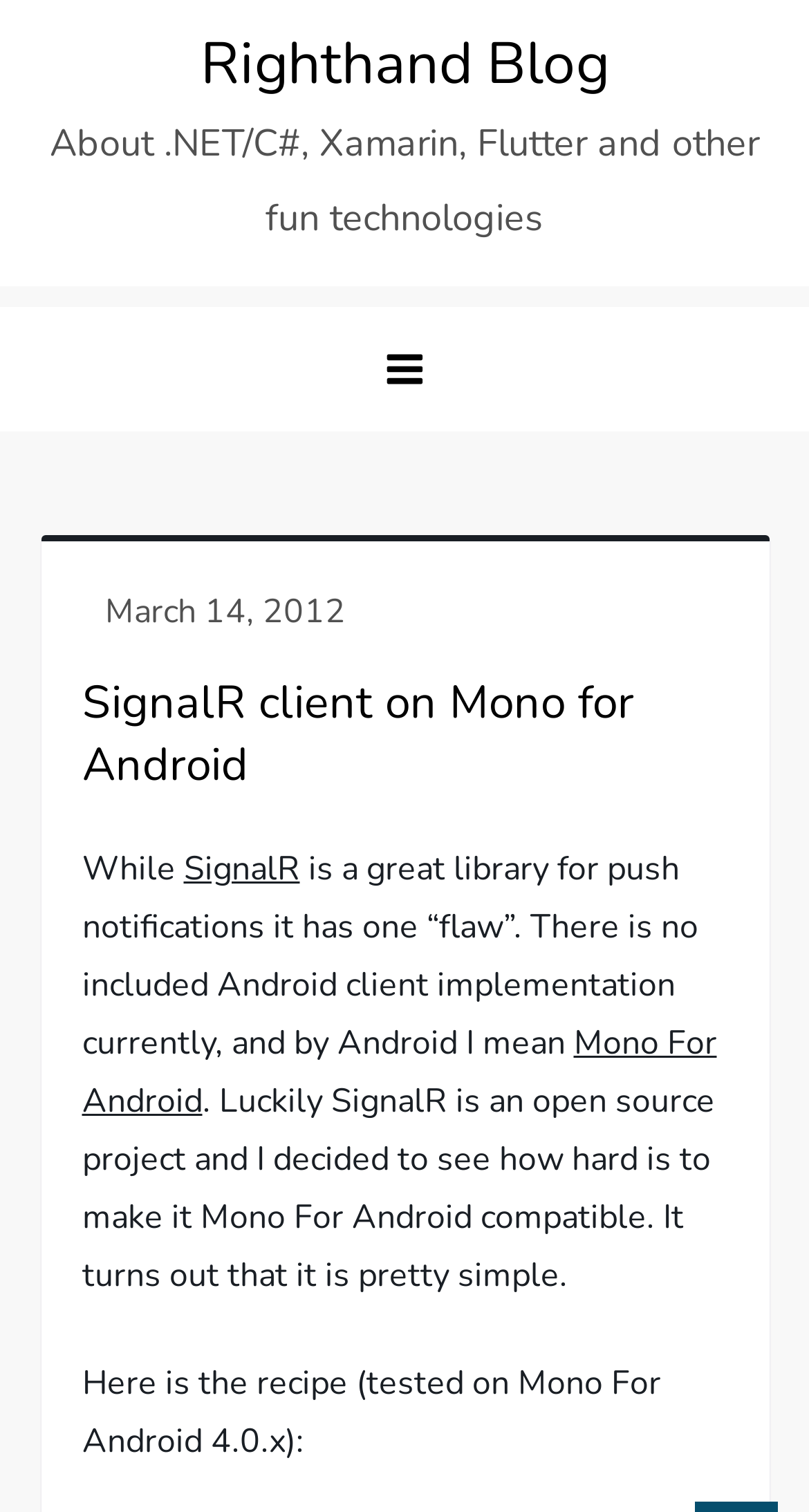What is the Android implementation being referred to?
Please respond to the question with a detailed and informative answer.

The text '...and by Android I mean Mono For Android...' suggests that Mono For Android is the Android implementation being referred to.